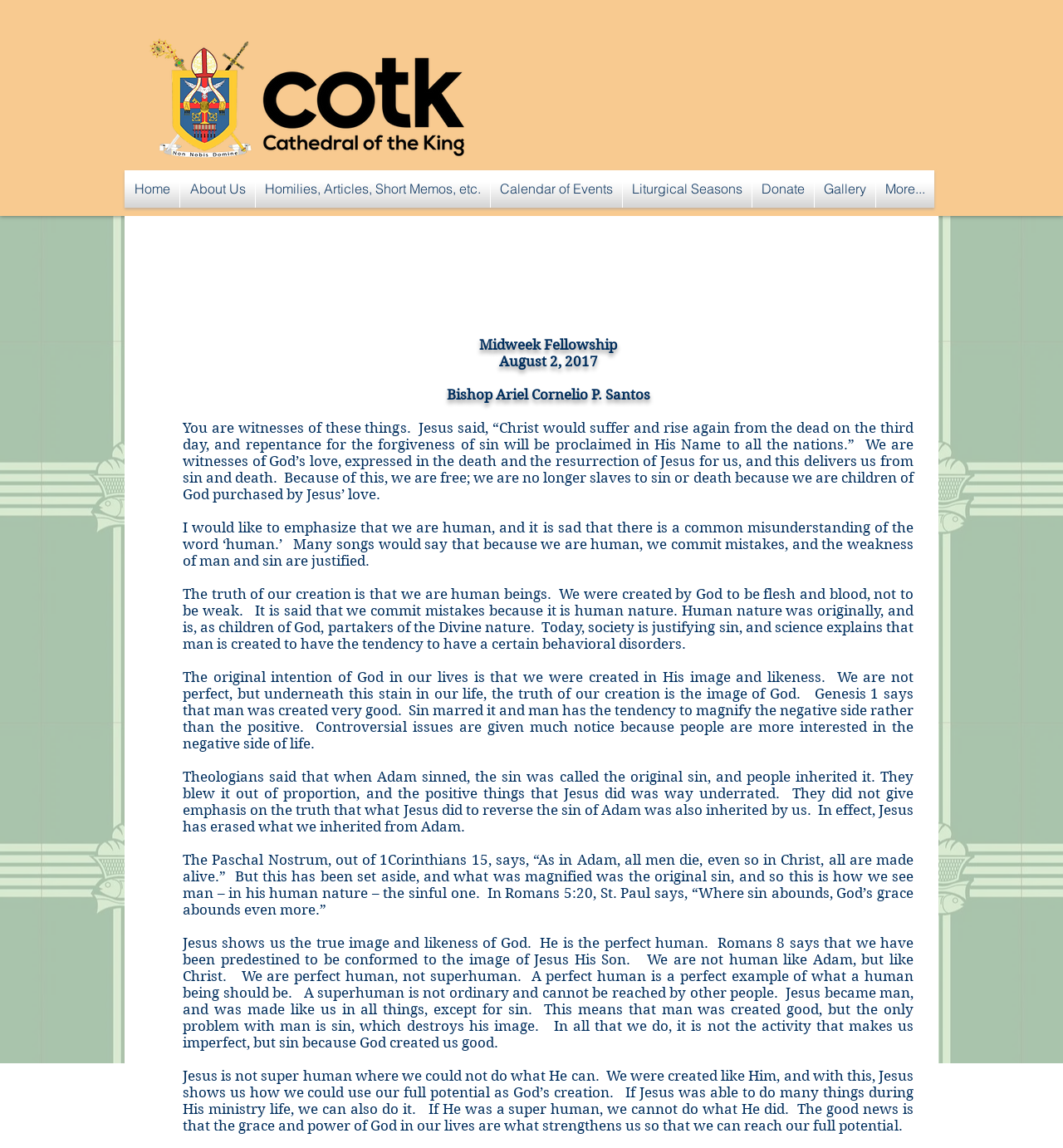Identify the bounding box coordinates for the UI element that matches this description: "Homilies, Articles, Short Memos, etc.".

[0.241, 0.148, 0.461, 0.181]